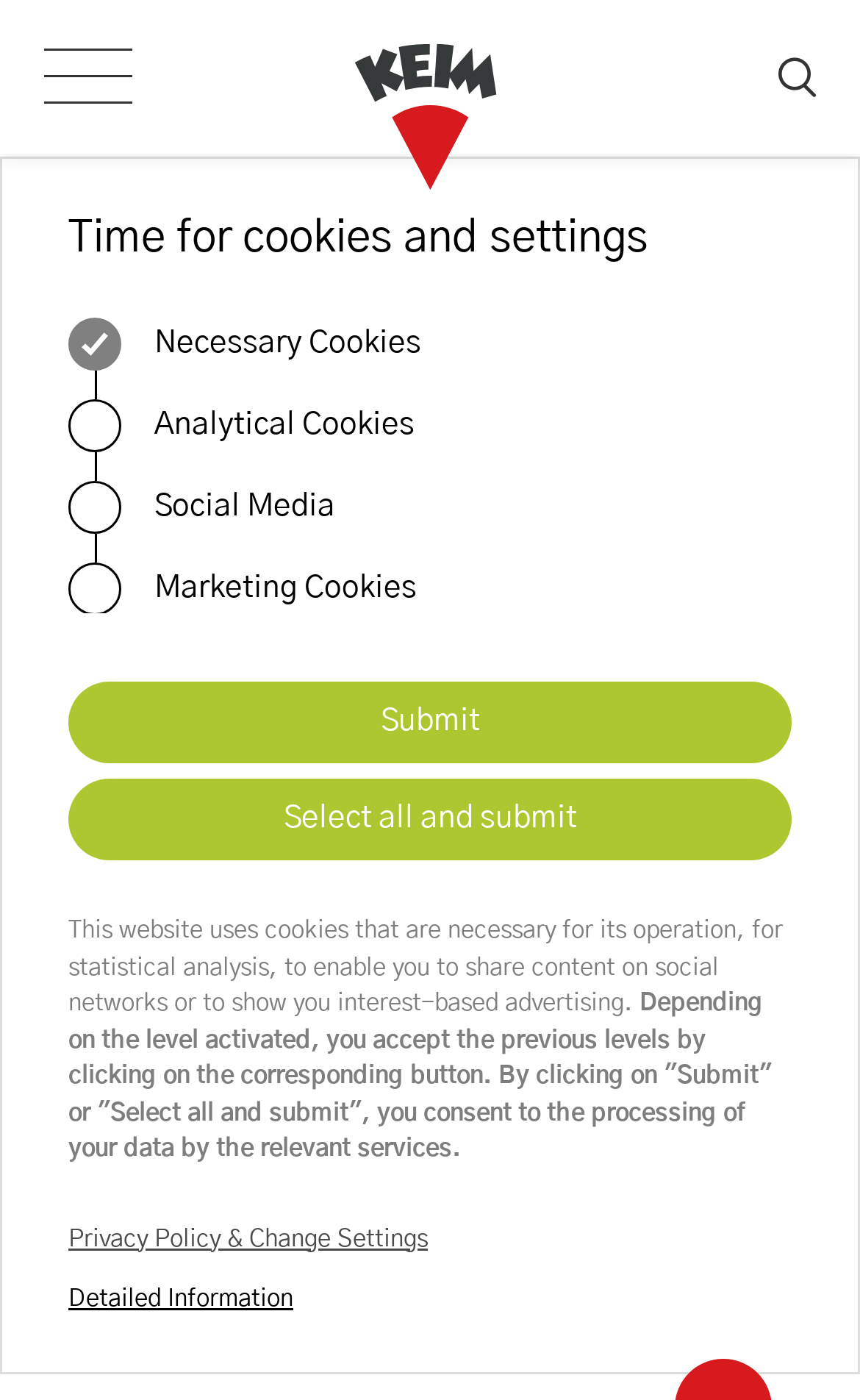What is the relationship between clicking a button and consenting to data processing?
Answer the question with a single word or phrase, referring to the image.

Consent is given